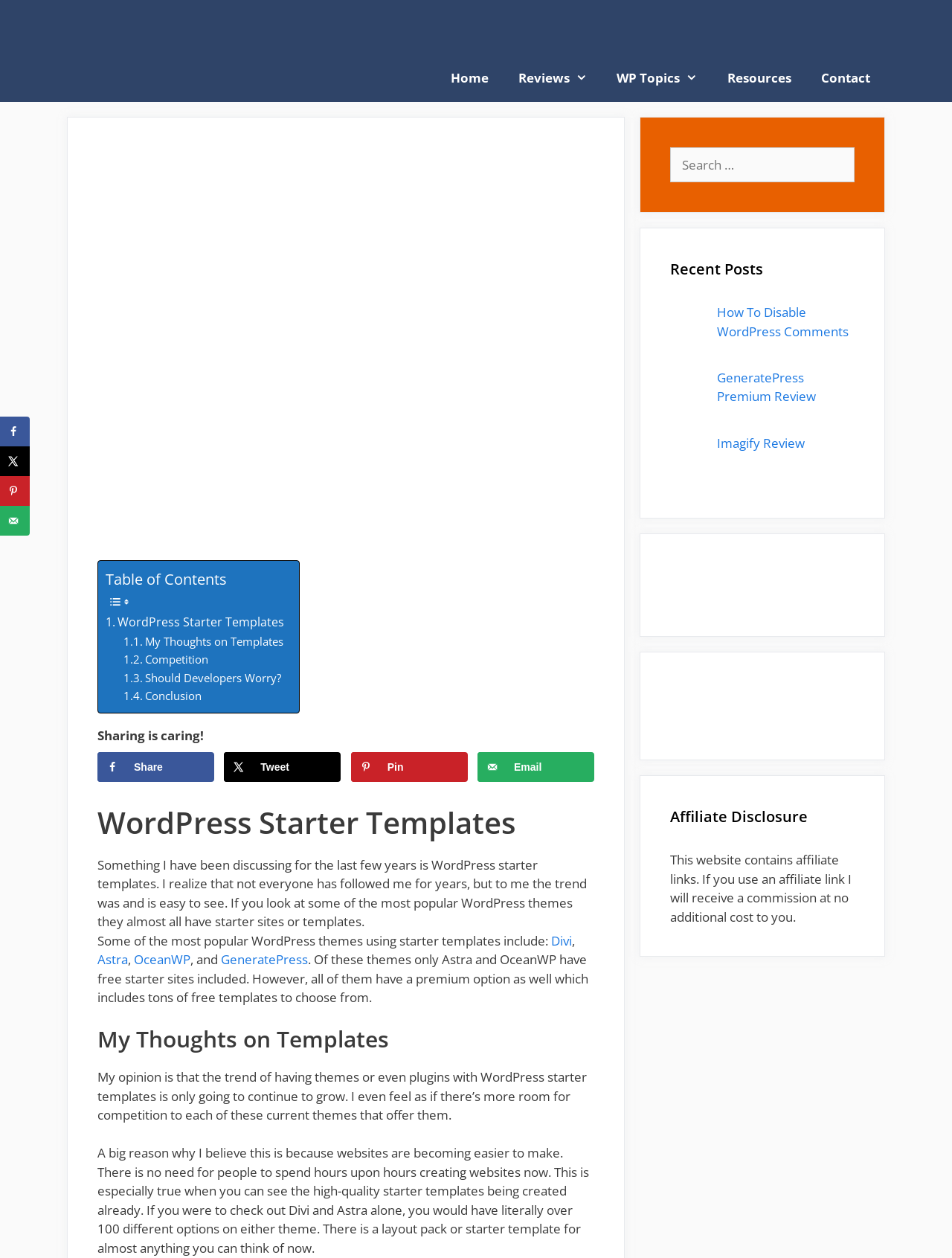Determine the bounding box coordinates of the clickable area required to perform the following instruction: "Read the 'My Thoughts on Templates' section". The coordinates should be represented as four float numbers between 0 and 1: [left, top, right, bottom].

[0.111, 0.503, 0.298, 0.517]